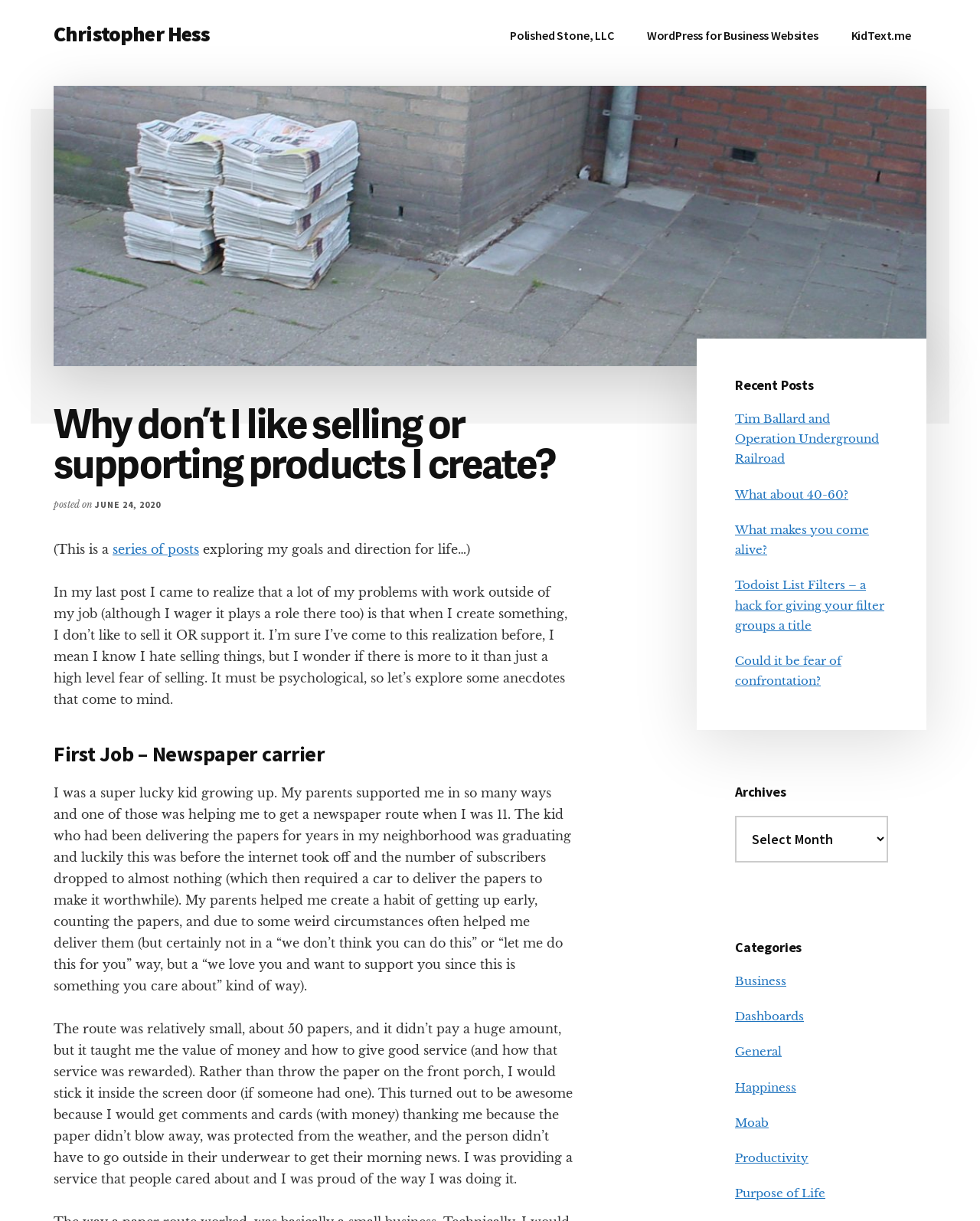Based on the image, please elaborate on the answer to the following question:
What is the date of the post?

The date of the post is mentioned in the time element 'JUNE 24, 2020' which is a child element of the header 'Why don’t I like selling or supporting products I create?'.